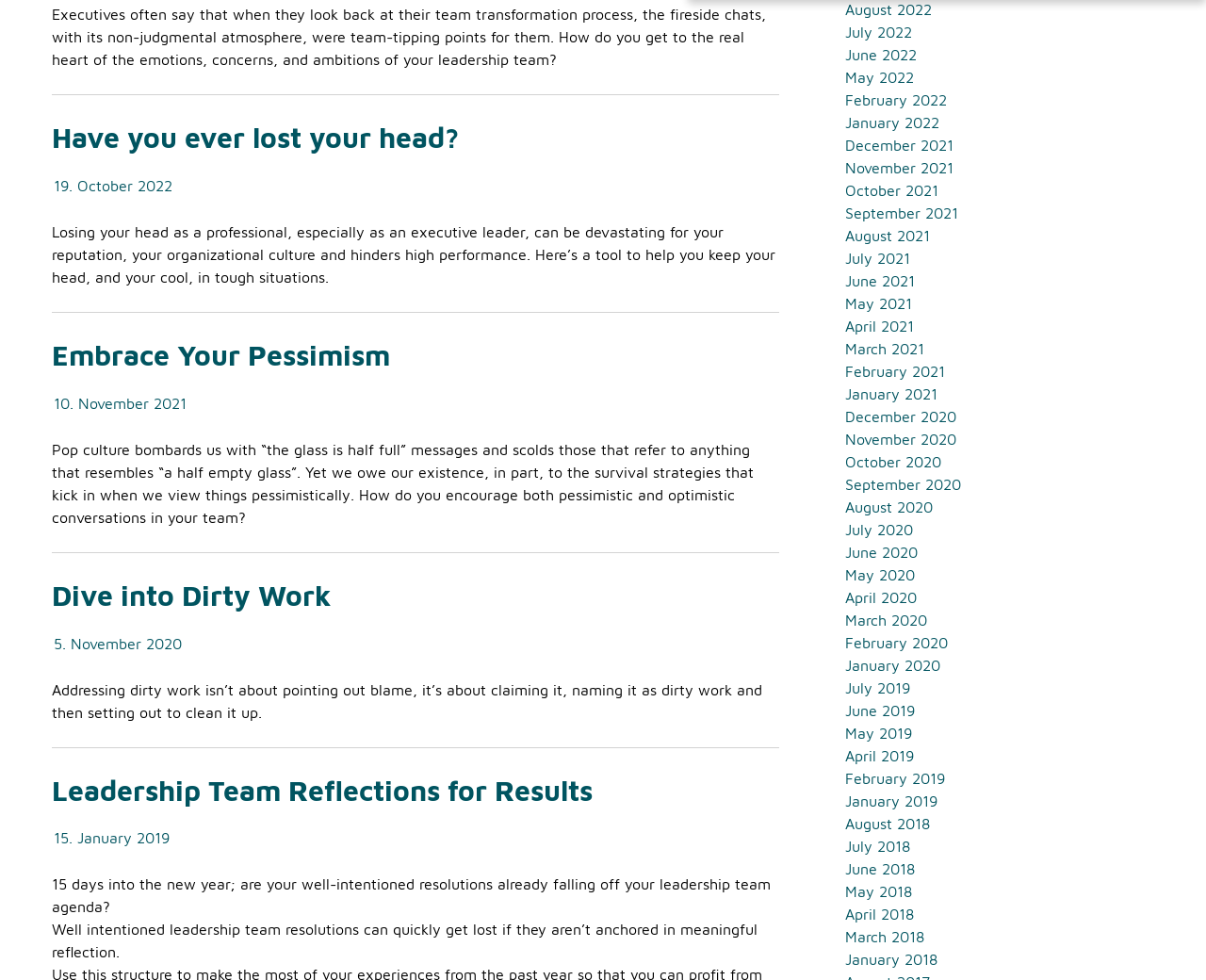What is the theme of the articles on this webpage?
Identify the answer in the screenshot and reply with a single word or phrase.

Leadership